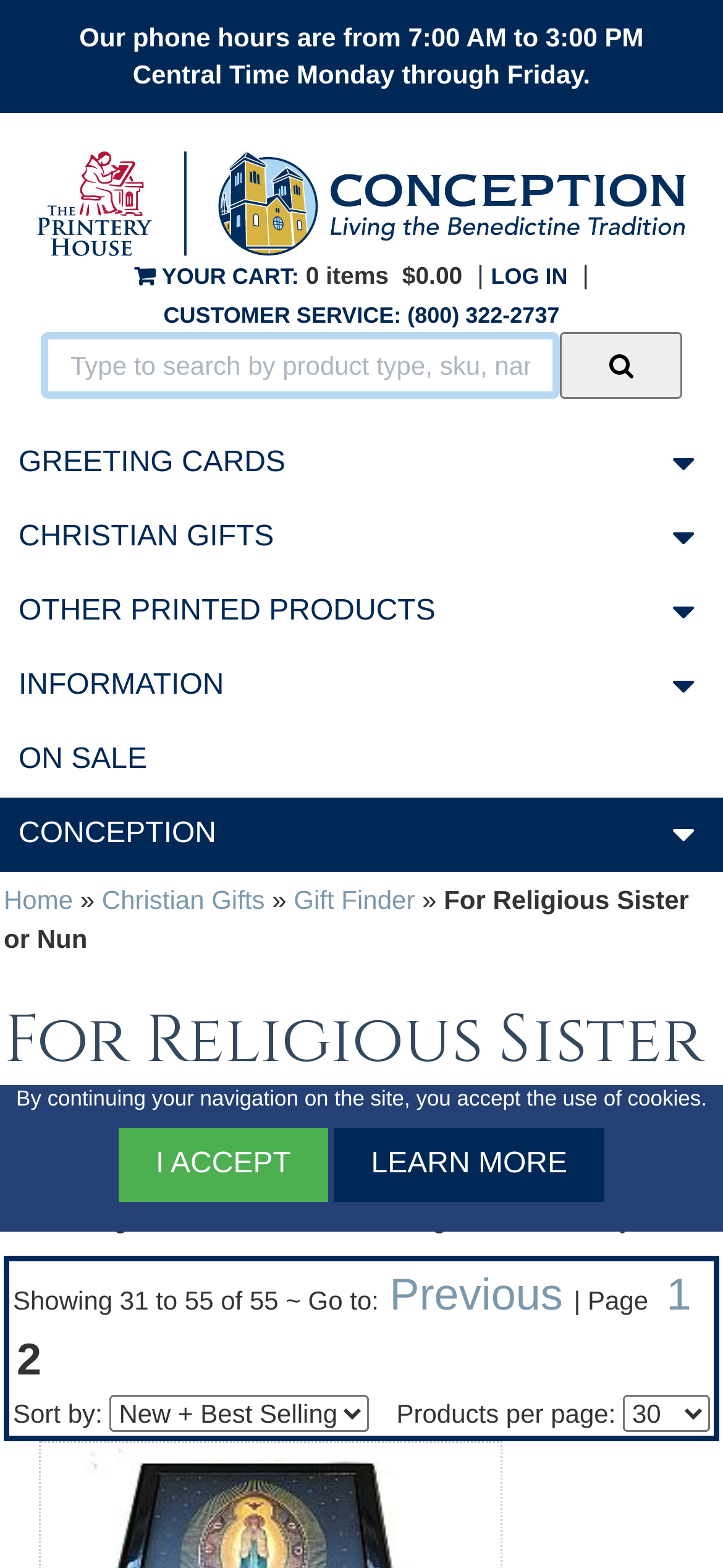Please identify the bounding box coordinates of the element I need to click to follow this instruction: "Go to page 1".

[0.917, 0.808, 0.961, 0.845]